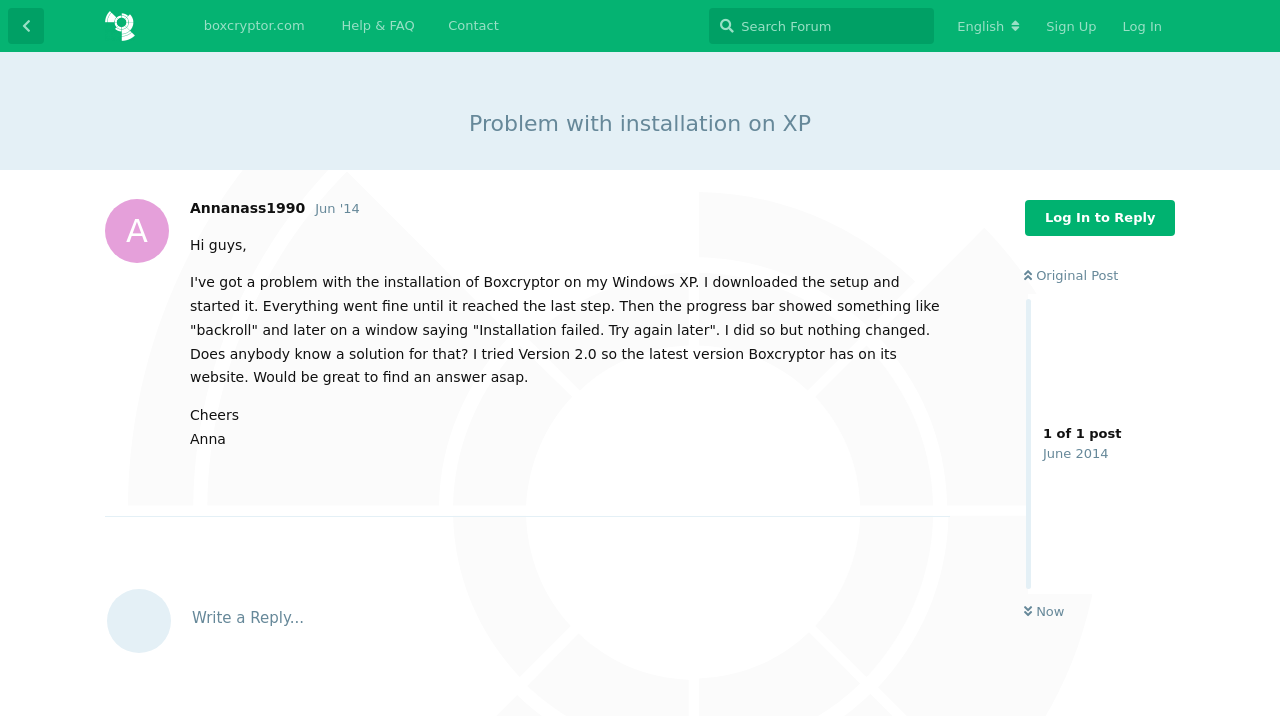Using the information in the image, give a comprehensive answer to the question: 
What is the problem the user is facing?

I determined the answer by reading the text content of the article element, which describes the user's problem with installing Boxcryptor on Windows XP, specifically mentioning that the installation failed.